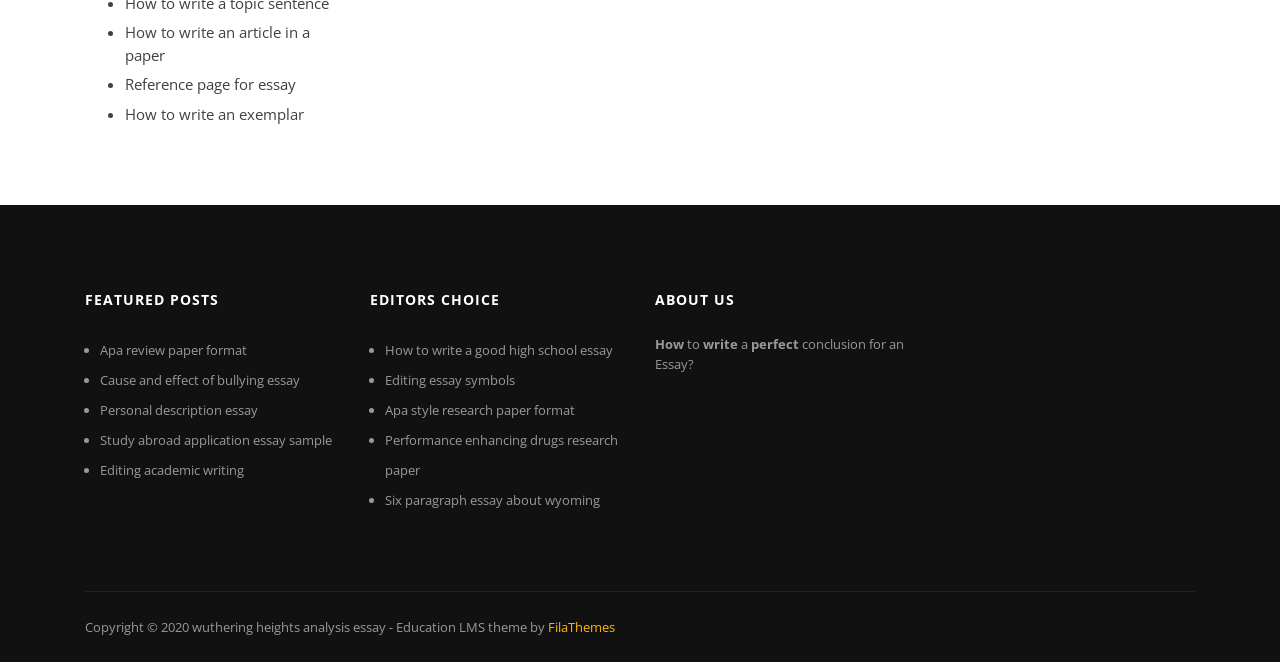Specify the bounding box coordinates of the area to click in order to execute this command: 'Check 'Performance enhancing drugs research paper''. The coordinates should consist of four float numbers ranging from 0 to 1, and should be formatted as [left, top, right, bottom].

[0.301, 0.651, 0.483, 0.724]